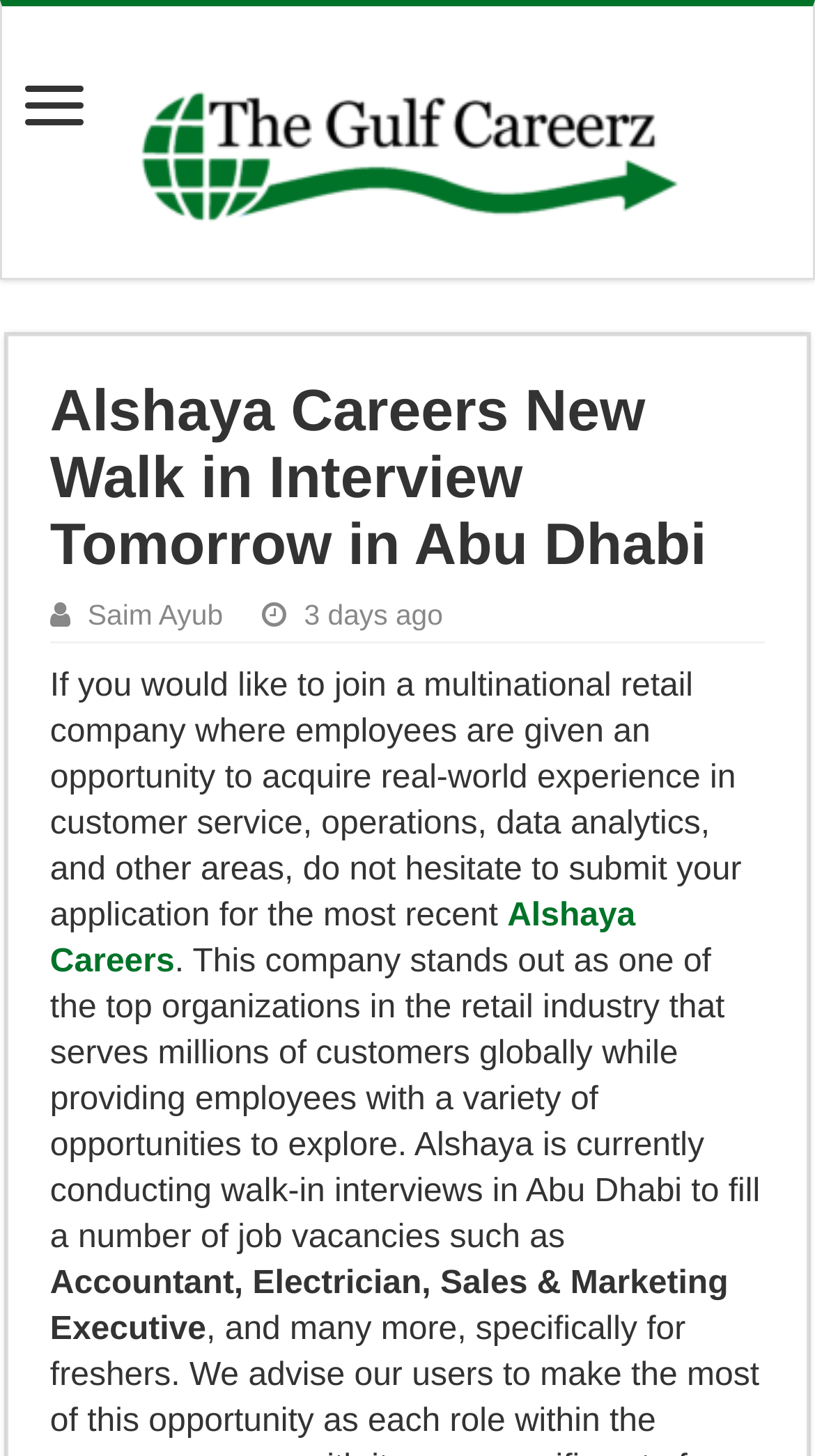Locate and generate the text content of the webpage's heading.

Alshaya Careers New Walk in Interview Tomorrow in Abu Dhabi